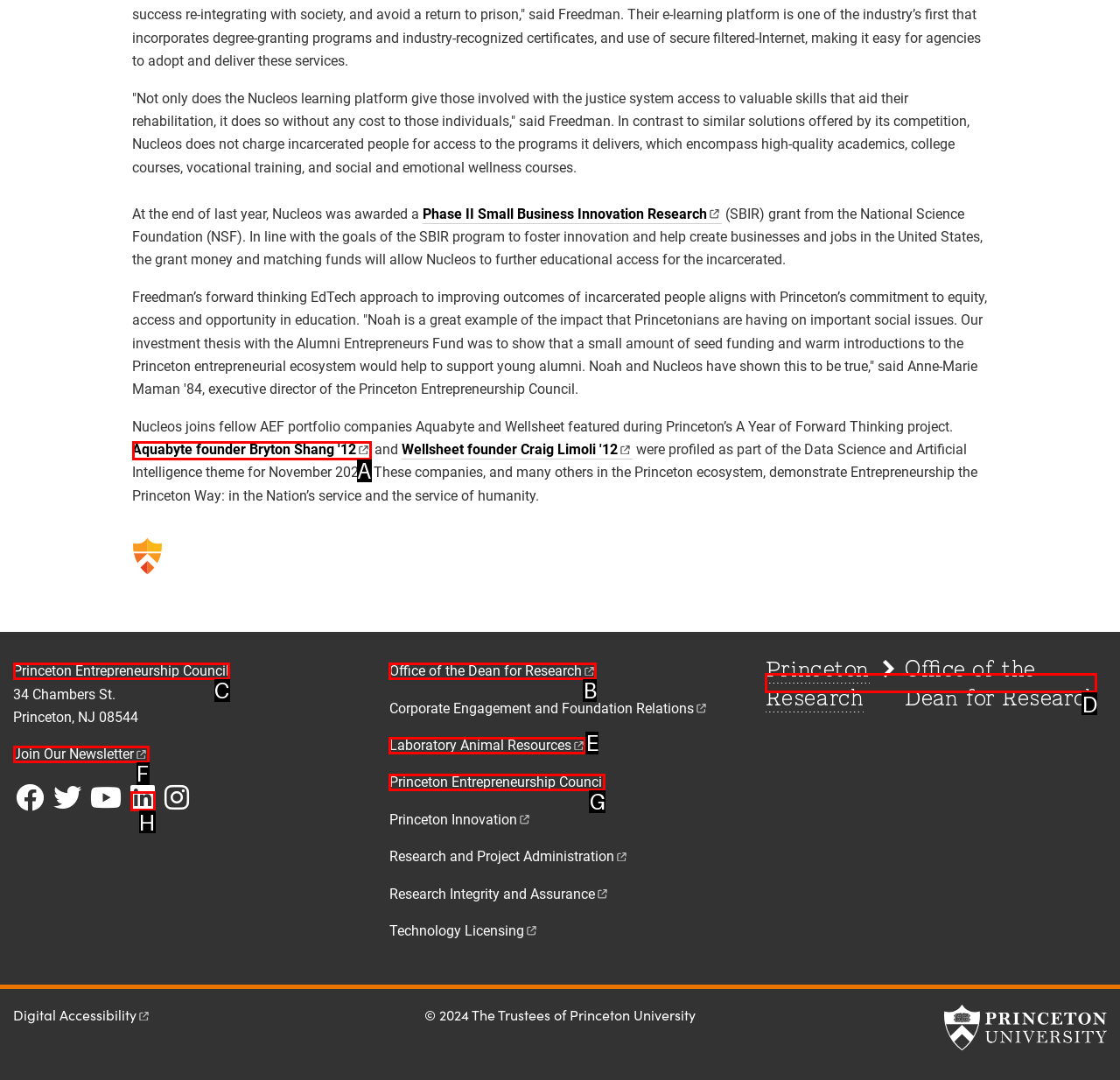Identify the HTML element to click to execute this task: Visit Princeton Entrepreneurship Council Respond with the letter corresponding to the proper option.

C